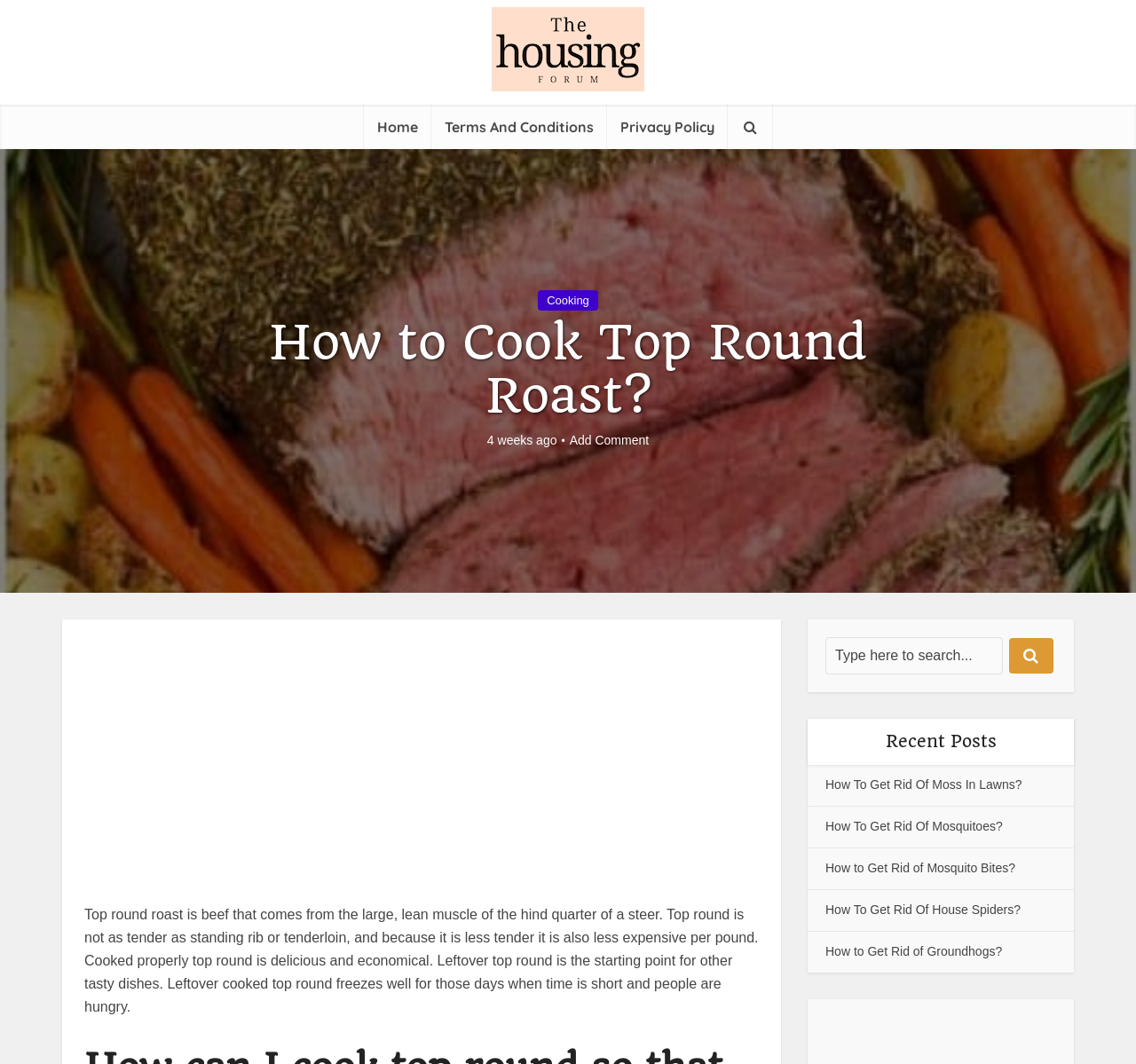Provide a short answer to the following question with just one word or phrase: What is the purpose of the 'Add Comment' link?

To add a comment